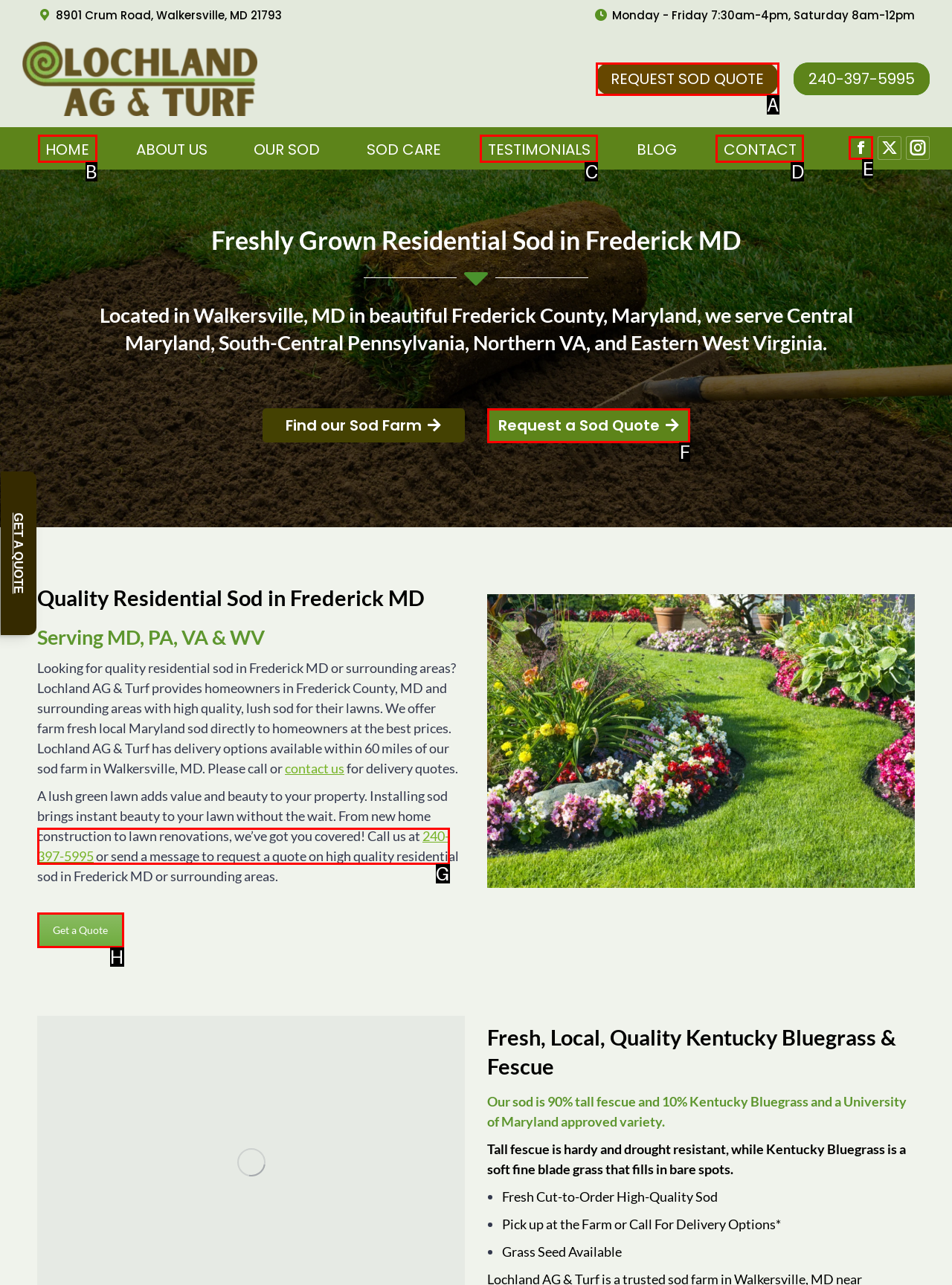Determine the letter of the UI element that you need to click to perform the task: Visit the Facebook page.
Provide your answer with the appropriate option's letter.

E